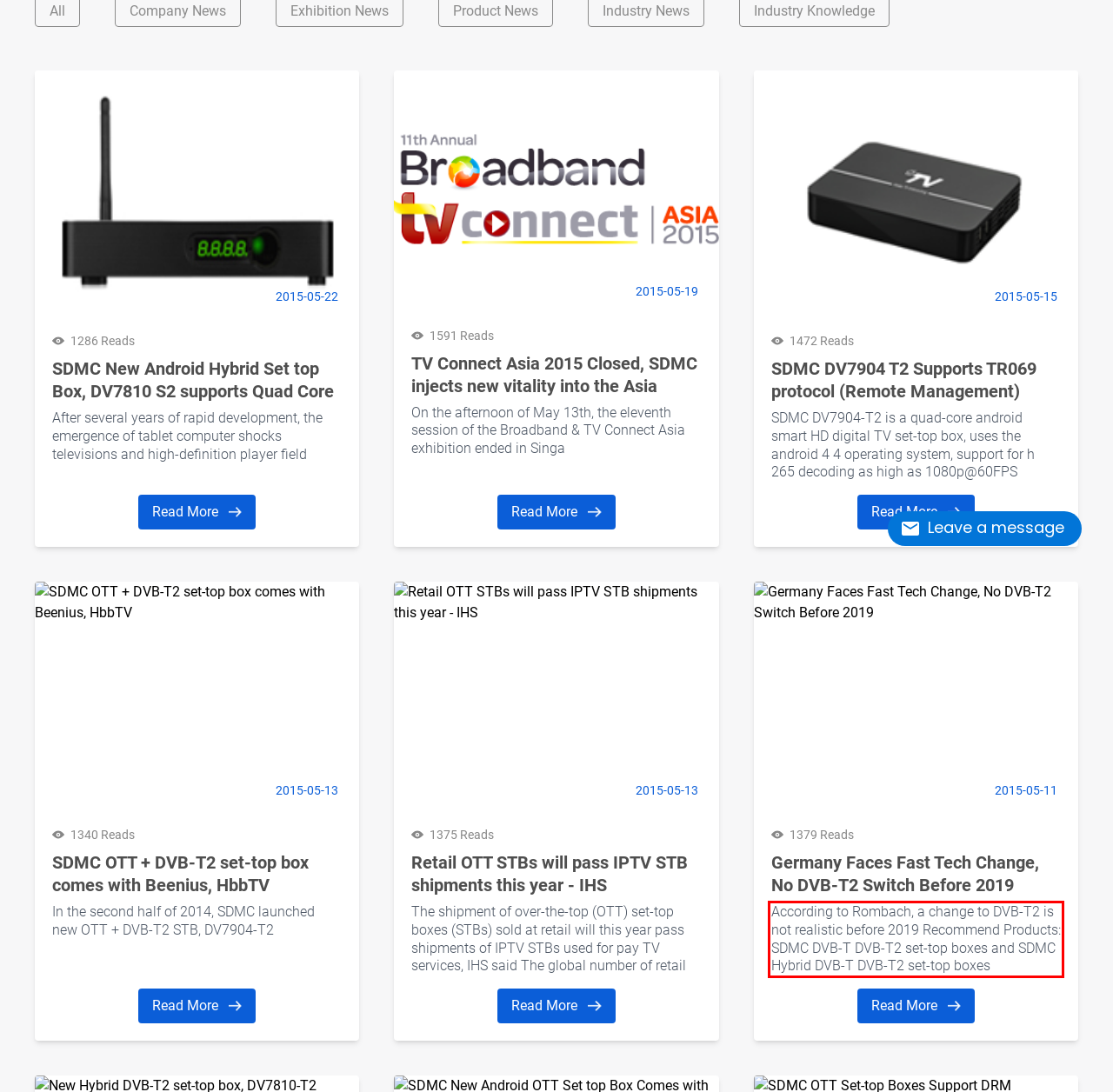Review the screenshot of the webpage and recognize the text inside the red rectangle bounding box. Provide the extracted text content.

According to Rombach, a change to DVB-T2 is not realistic before 2019 Recommend Products: SDMC DVB-T DVB-T2 set-top boxes and SDMC Hybrid DVB-T DVB-T2 set-top boxes